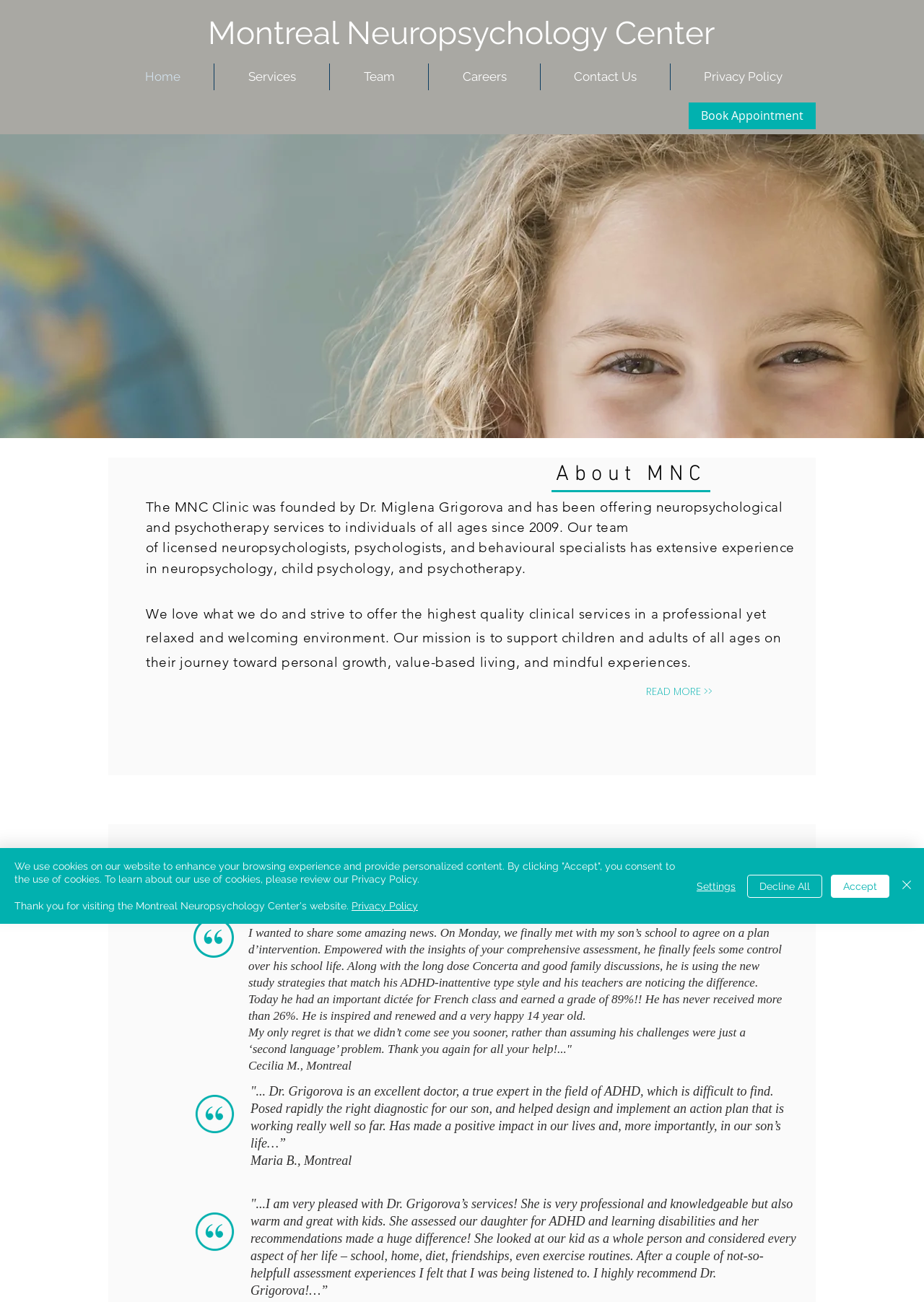Provide an in-depth caption for the contents of the webpage.

The webpage is for the Montreal Neuropsychology Center Inc., a clinic that provides specialized assessment and therapy services for various conditions such as Neuropsychological, Autism, ADHD, Learning Disabilities, and Dyslexia. 

At the top of the page, there is a heading with the clinic's name, followed by a navigation menu with links to different sections of the website, including Home, Services, Team, Careers, Contact Us, and Privacy Policy. 

Below the navigation menu, there is a prominent call-to-action button to book an appointment. On the left side of the page, there is a large image that takes up most of the height of the page. 

The main content of the page is divided into sections. The first section is about the clinic, with a heading "About MNC" and a paragraph of text that describes the clinic's mission and services. 

The next section has a heading and several paragraphs of text that describe the clinic's team and their experience in neuropsychology, child psychology, and psychotherapy. 

Following this, there is a section with a heading and several paragraphs of text that describe the clinic's mission to support children and adults of all ages on their journey towards personal growth and value-based living. 

Below this, there is a link to read more about the clinic's services. 

The page also features several testimonials from satisfied clients, each with a quote and the client's name and location. These testimonials are accompanied by small images of icons. 

At the bottom of the page, there is a notification about the use of cookies on the website, with links to the Privacy Policy and buttons to accept, decline, or customize the use of cookies.